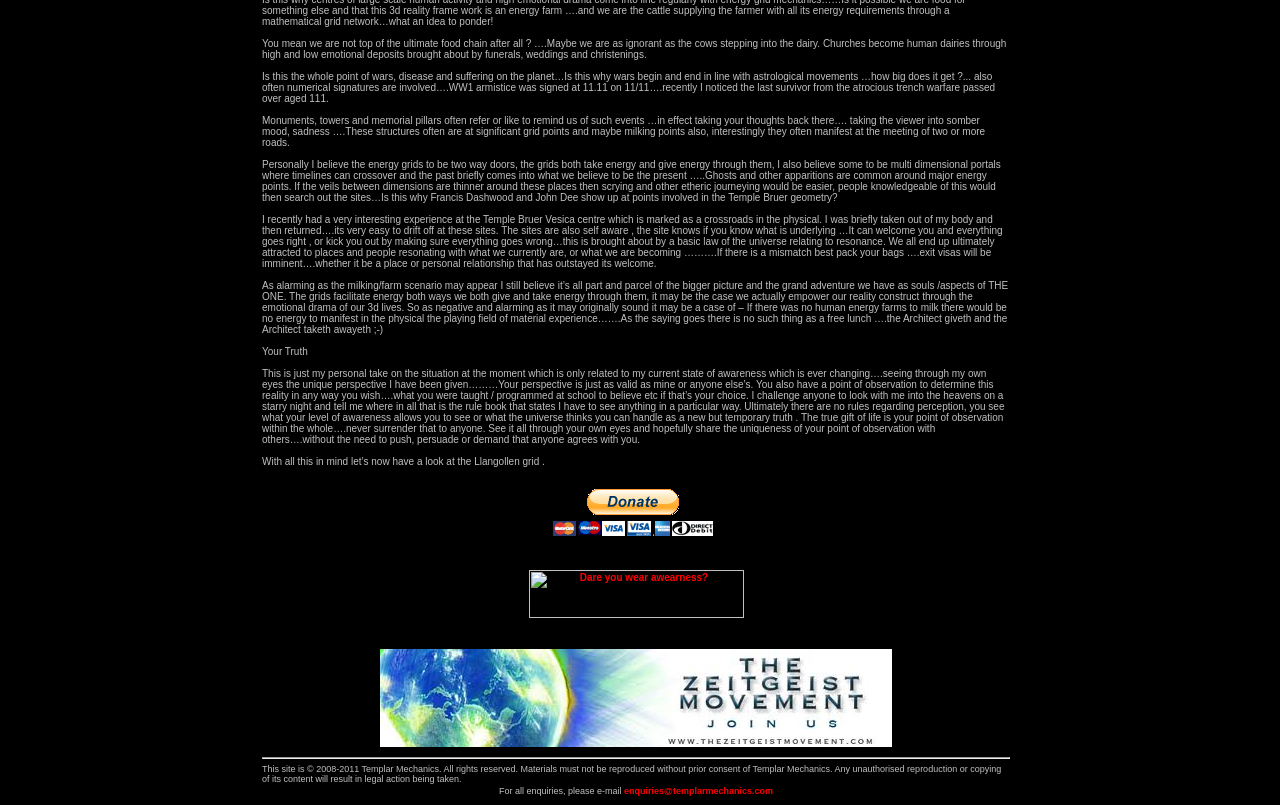Bounding box coordinates are specified in the format (top-left x, top-left y, bottom-right x, bottom-right y). All values are floating point numbers bounded between 0 and 1. Please provide the bounding box coordinate of the region this sentence describes: Thomas Mundy Peterson

None